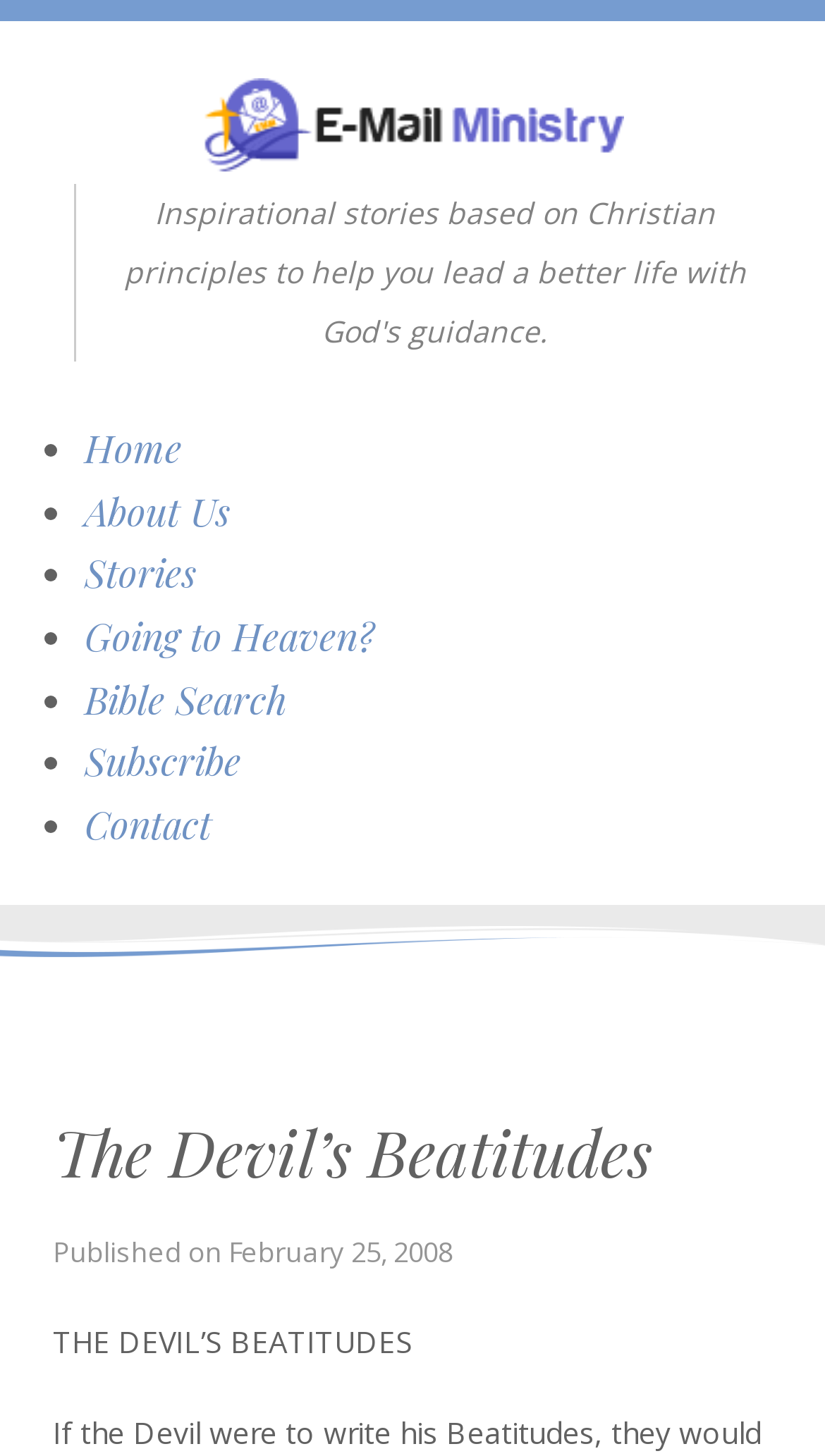Find the bounding box coordinates for the element that must be clicked to complete the instruction: "subscribe to newsletter". The coordinates should be four float numbers between 0 and 1, indicated as [left, top, right, bottom].

[0.103, 0.506, 0.292, 0.541]